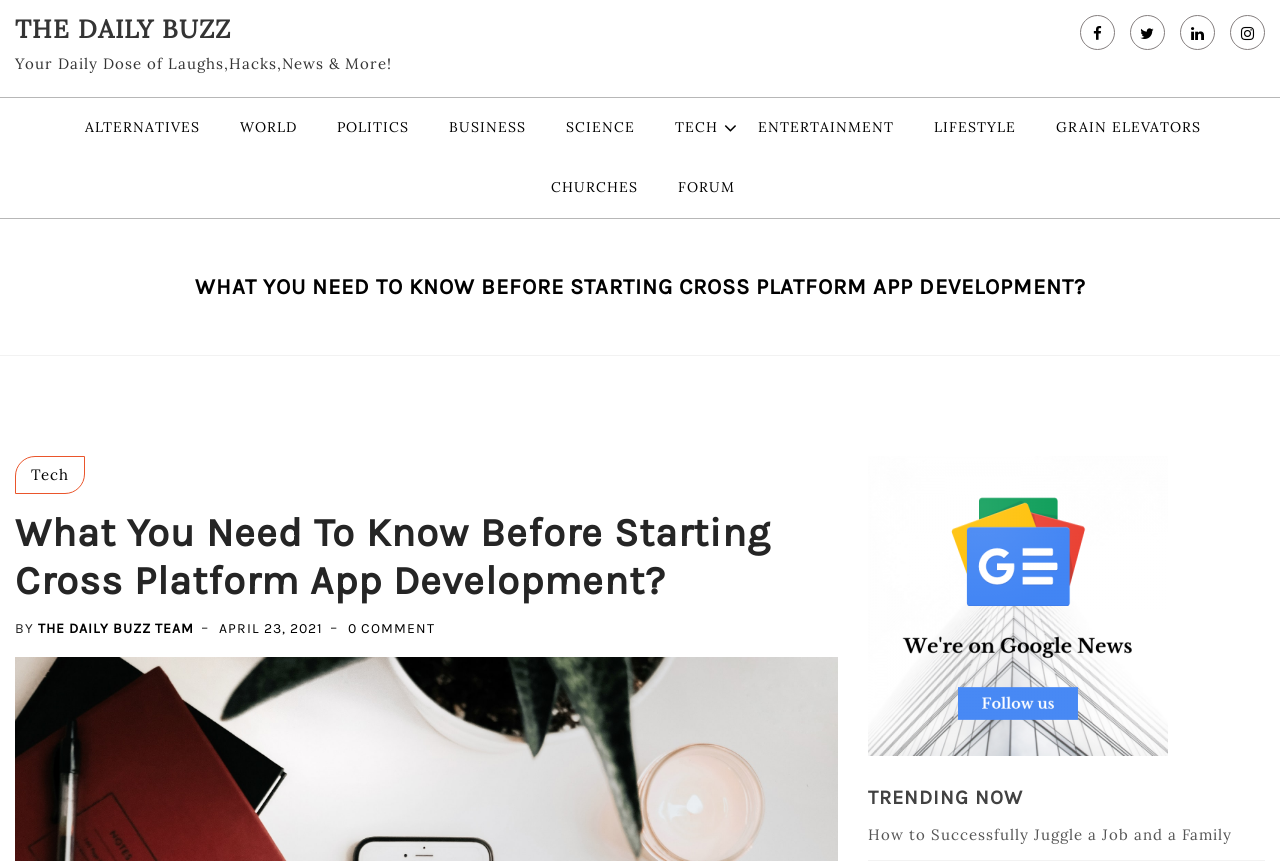Please find and report the primary heading text from the webpage.

What You Need To Know Before Starting Cross Platform App Development?